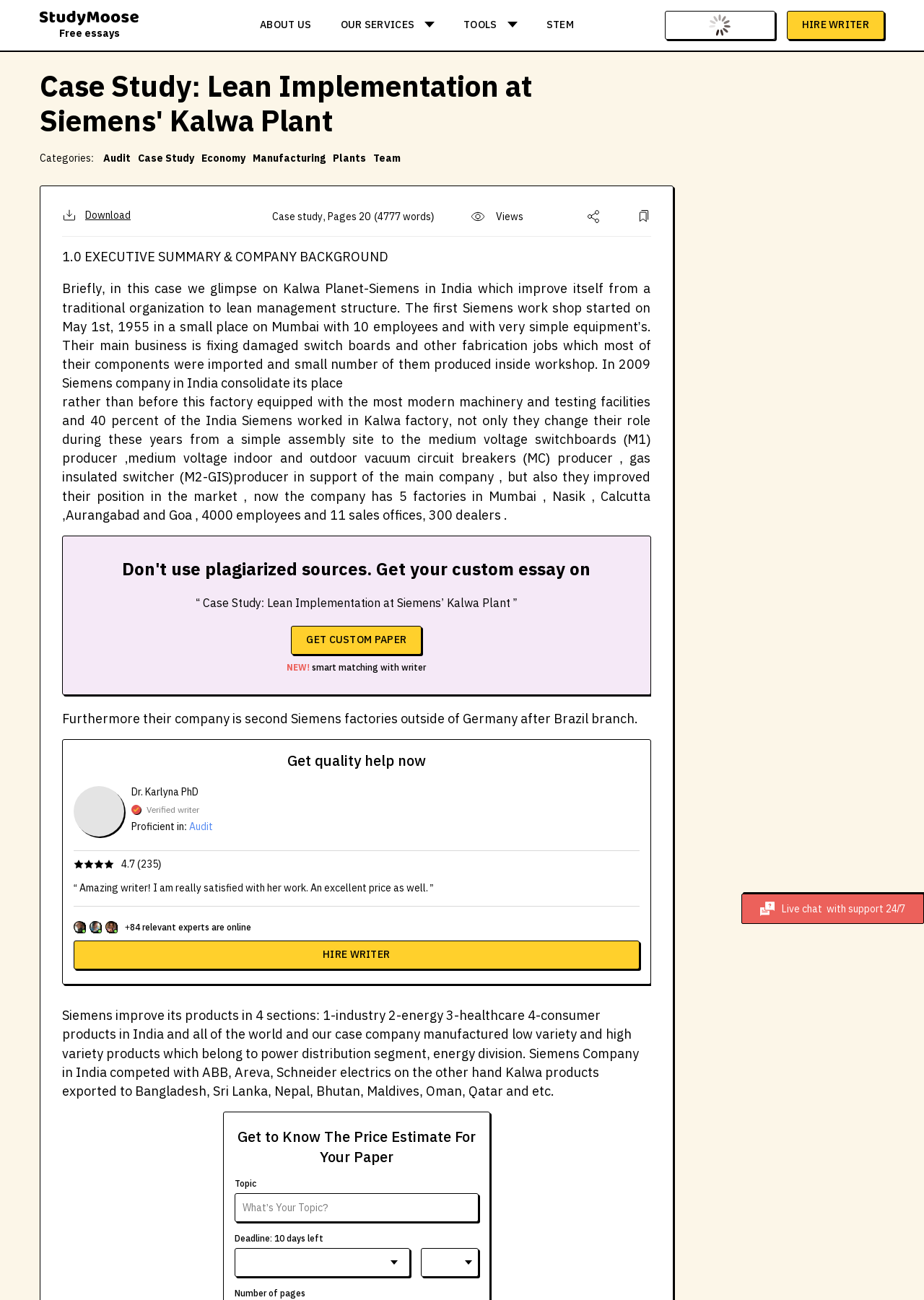Determine the bounding box coordinates in the format (top-left x, top-left y, bottom-right x, bottom-right y). Ensure all values are floating point numbers between 0 and 1. Identify the bounding box of the UI element described by: parent_node: HIRE WRITER

[0.719, 0.008, 0.839, 0.03]